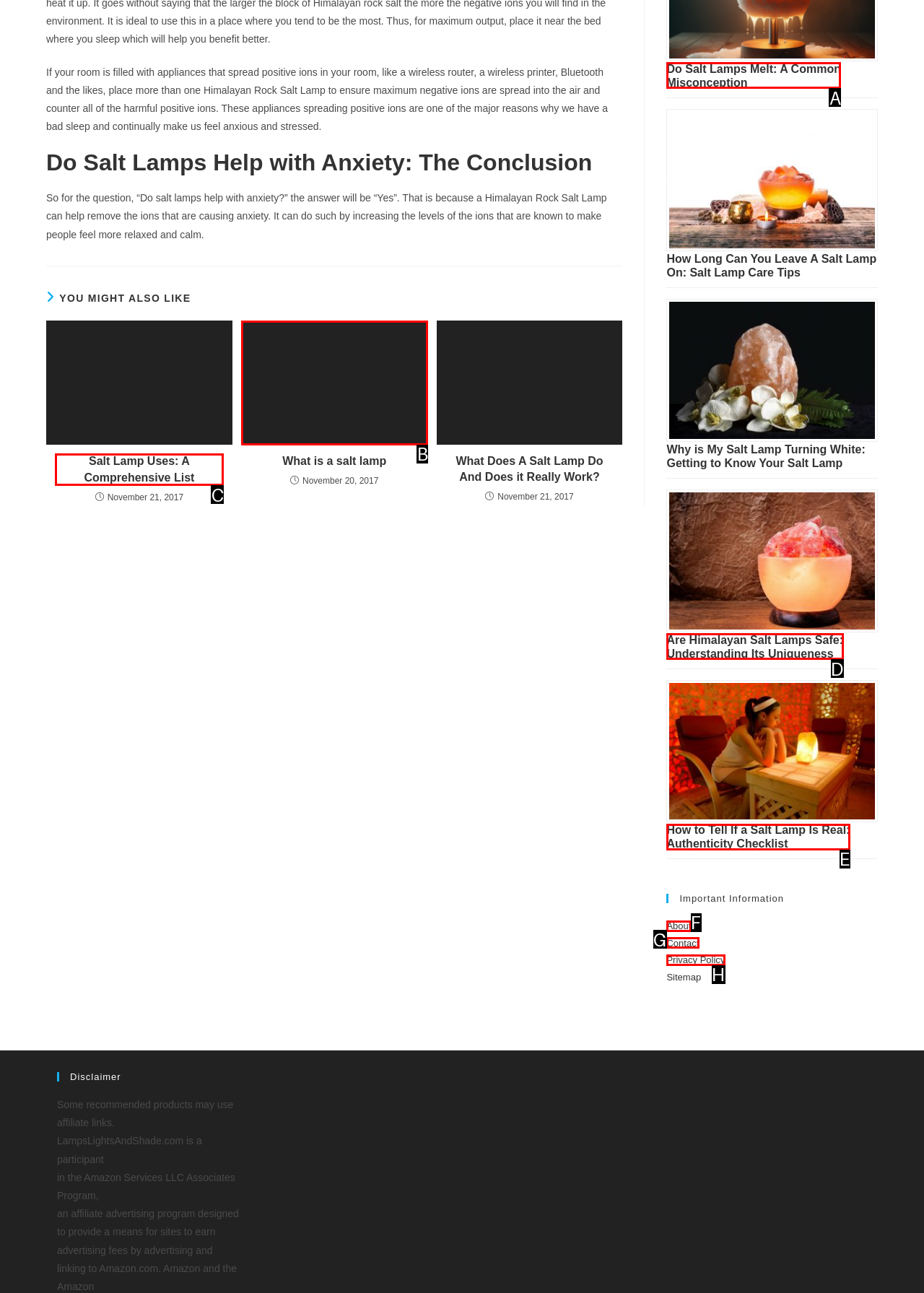To achieve the task: Read more about What is a salt lamp, indicate the letter of the correct choice from the provided options.

B